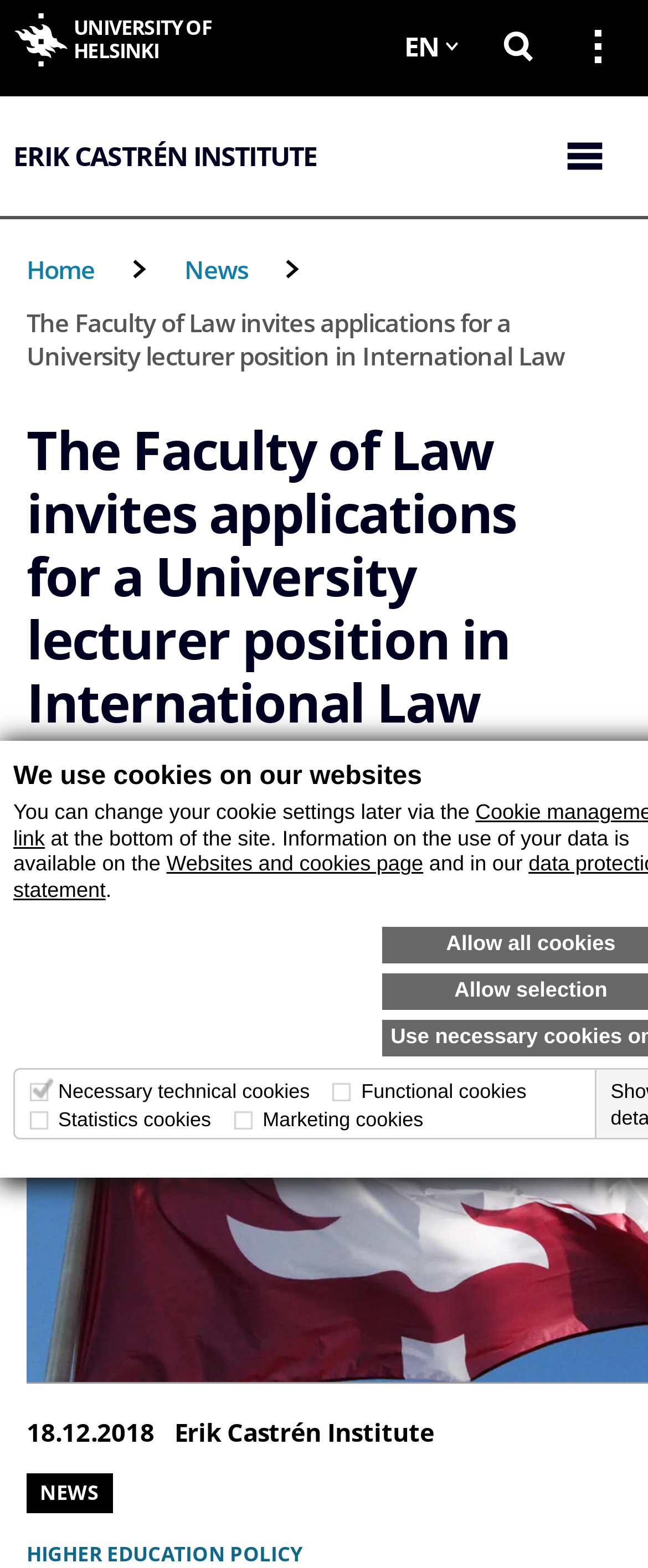Locate the bounding box coordinates of the element I should click to achieve the following instruction: "Search on the website".

[0.744, 0.0, 0.856, 0.059]